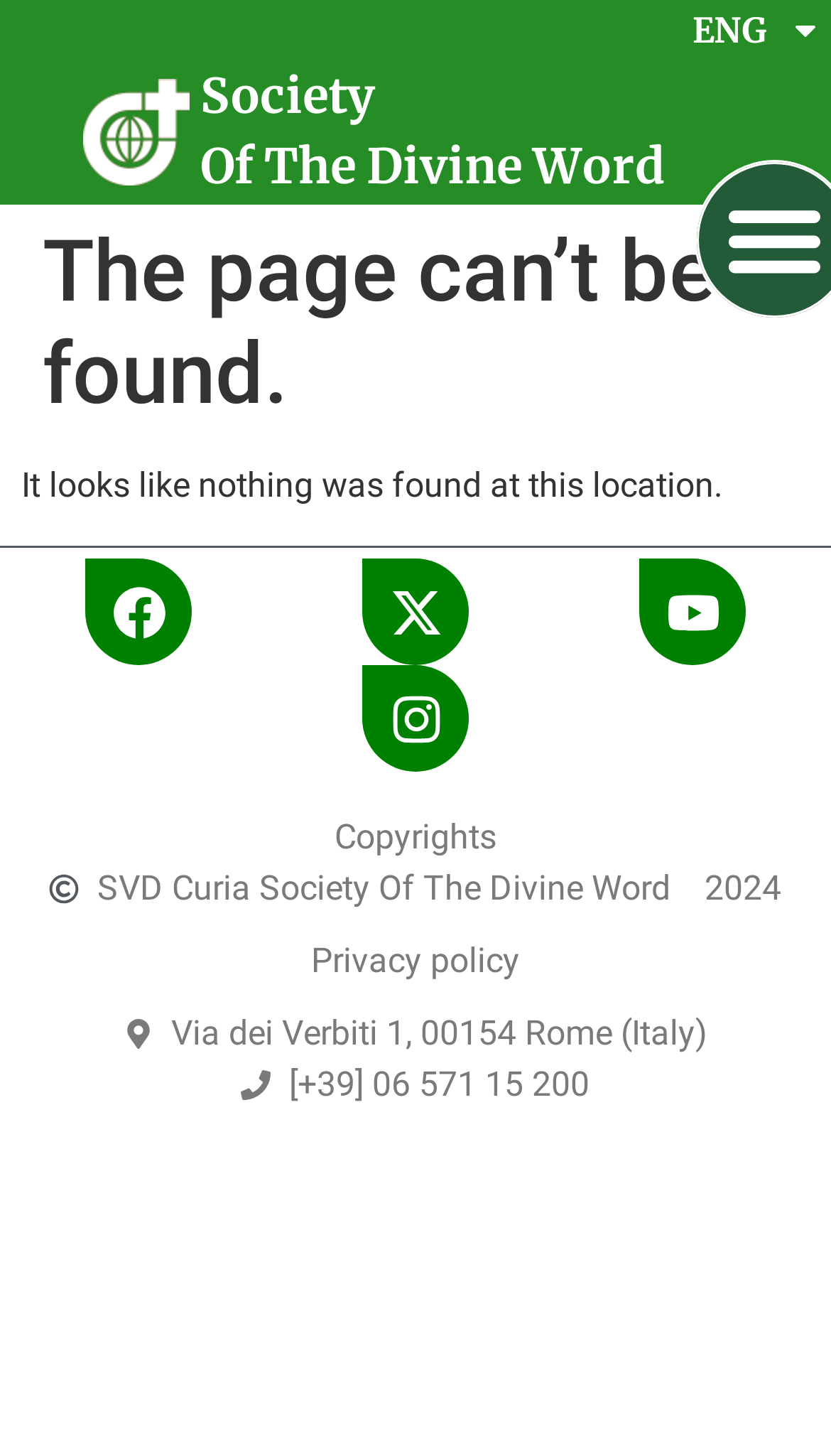Predict the bounding box for the UI component with the following description: "Privacy policy".

[0.374, 0.643, 0.626, 0.678]